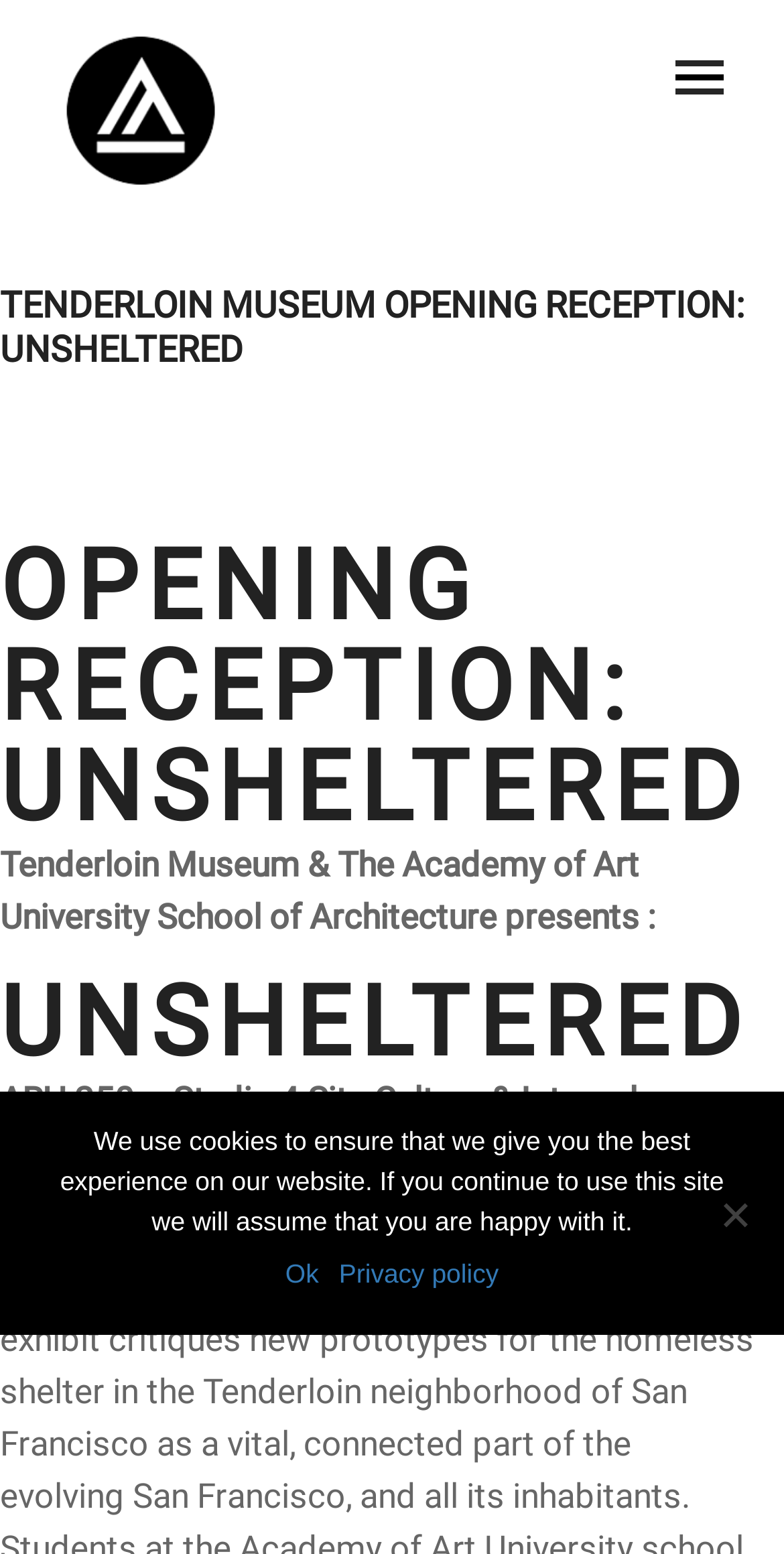Please examine the image and answer the question with a detailed explanation:
What is the course number mentioned on the webpage?

The course number can be found in the static text element 'ARH 250 – Studio 4 Site Culture & Integral Urbanism' which is located below the theme of the opening reception.